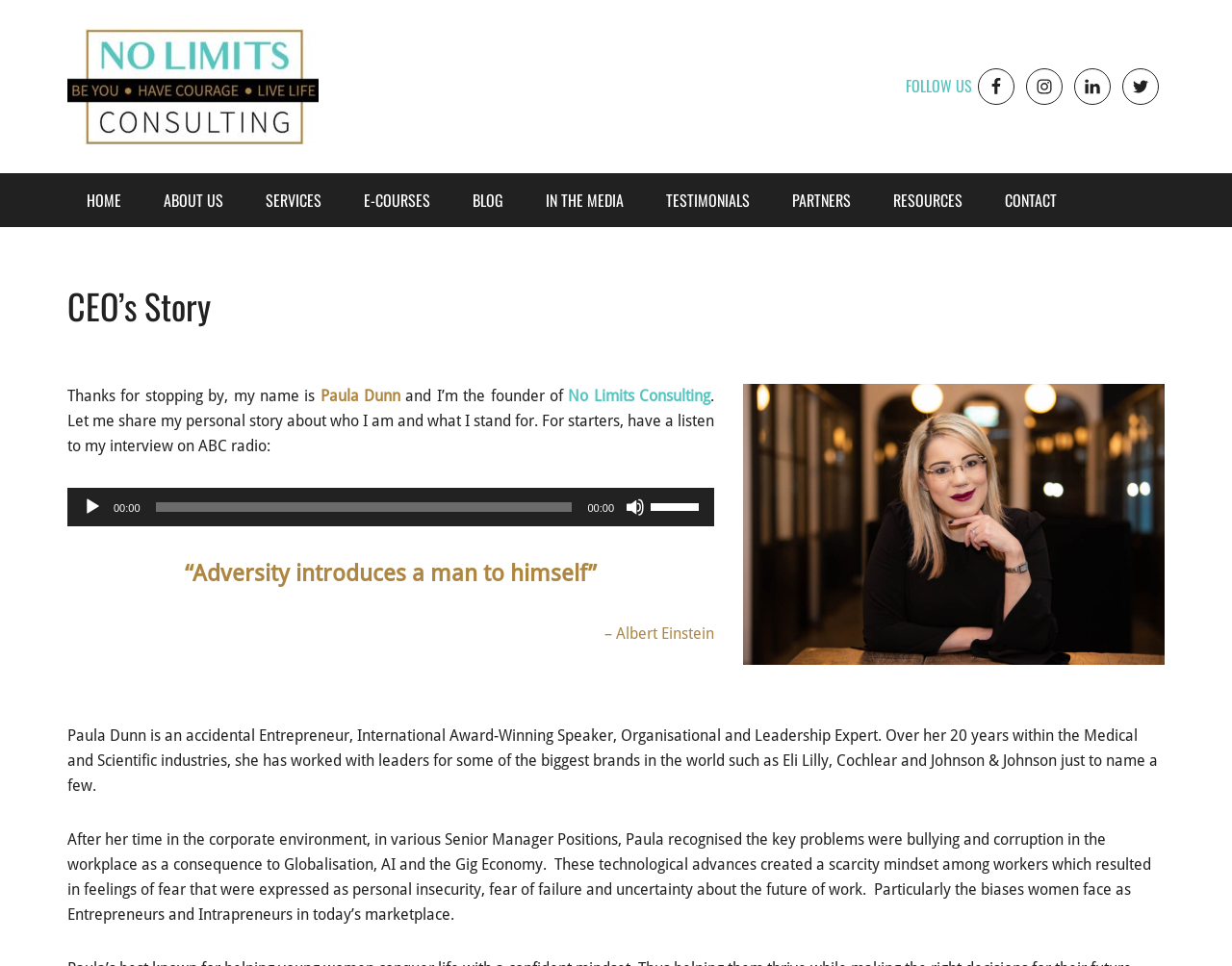Please identify the bounding box coordinates of the element on the webpage that should be clicked to follow this instruction: "Click the HOME link". The bounding box coordinates should be given as four float numbers between 0 and 1, formatted as [left, top, right, bottom].

[0.055, 0.179, 0.114, 0.235]